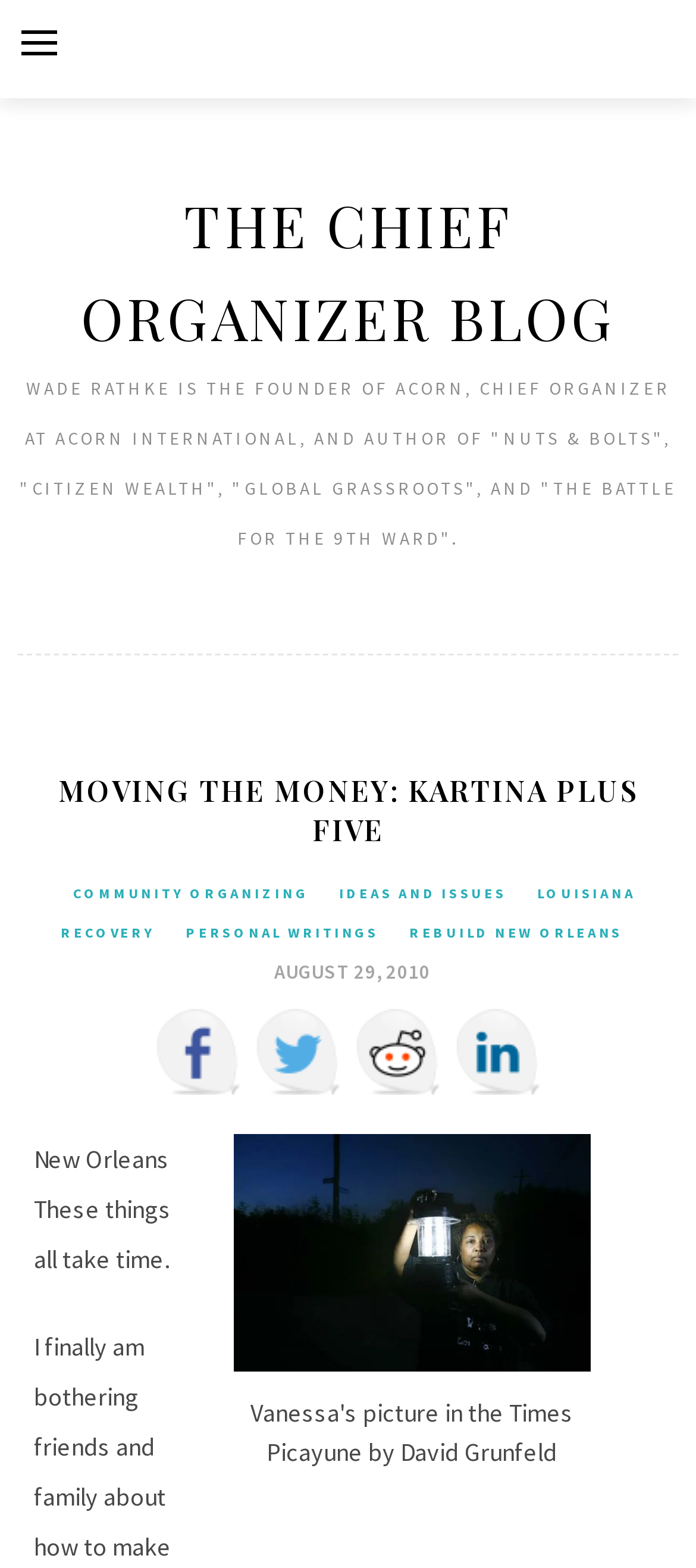What is the location mentioned in the article? Using the information from the screenshot, answer with a single word or phrase.

New Orleans